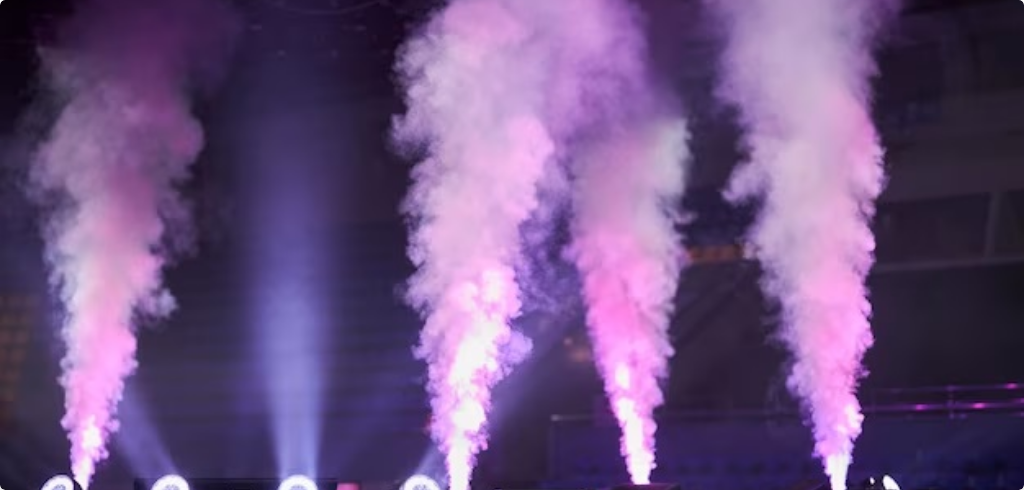What is the purpose of the CO2 jets?
Answer the question based on the image using a single word or a brief phrase.

to captivate viewers